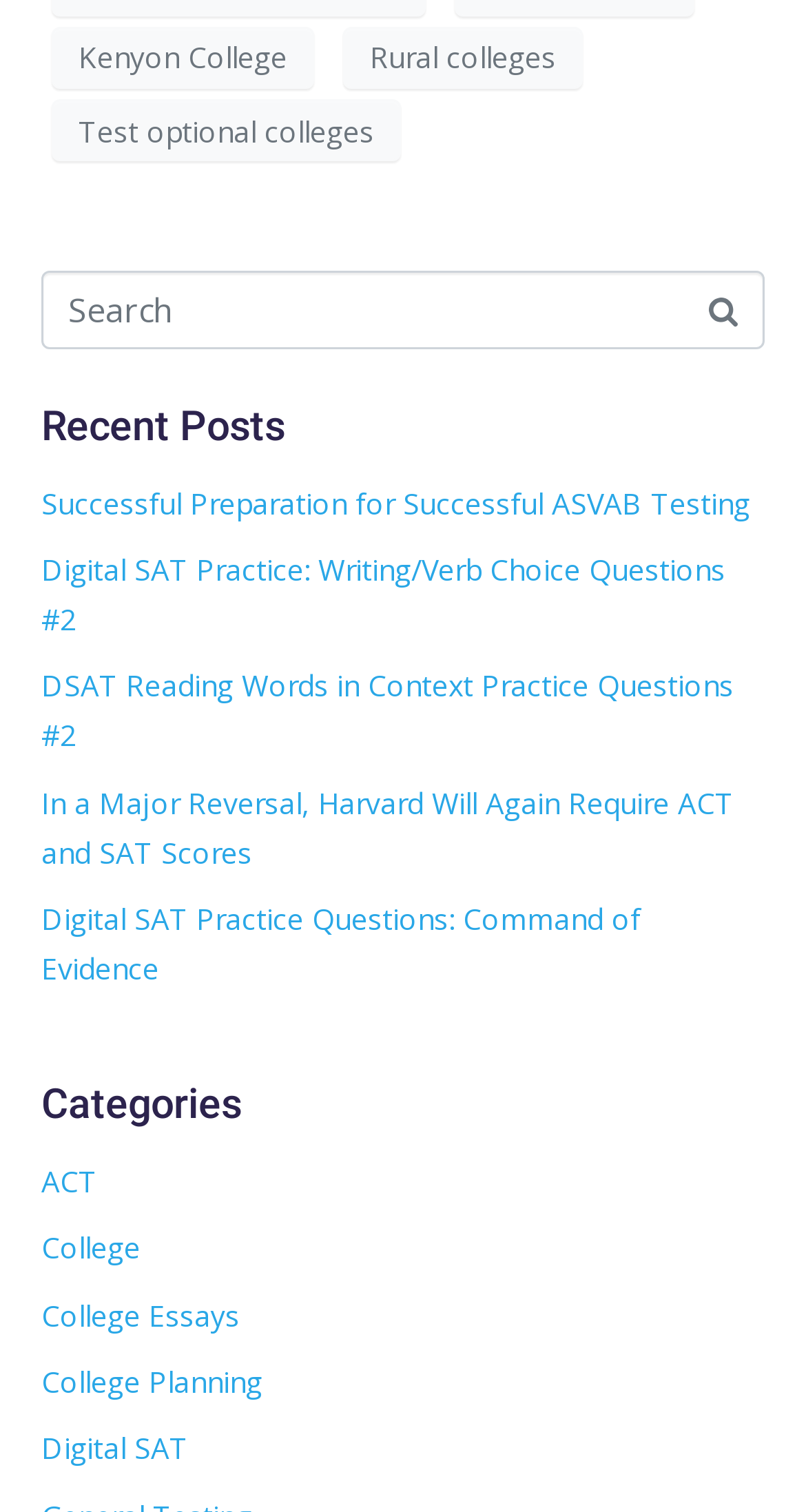Please mark the bounding box coordinates of the area that should be clicked to carry out the instruction: "Read the post about Successful Preparation for Successful ASVAB Testing".

[0.051, 0.319, 0.931, 0.345]